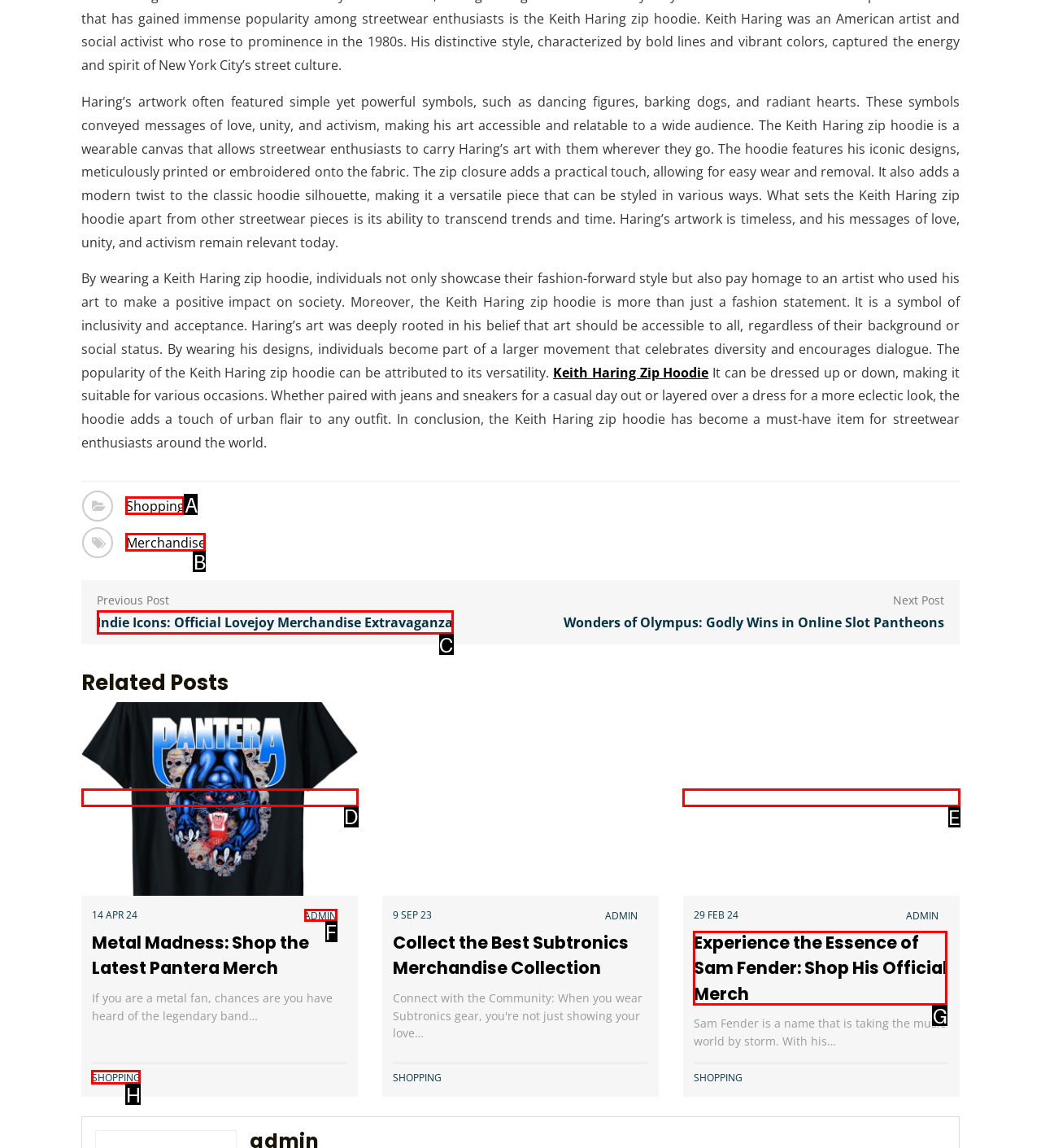Find the correct option to complete this instruction: Click on the 'Sign Up' button. Reply with the corresponding letter.

None